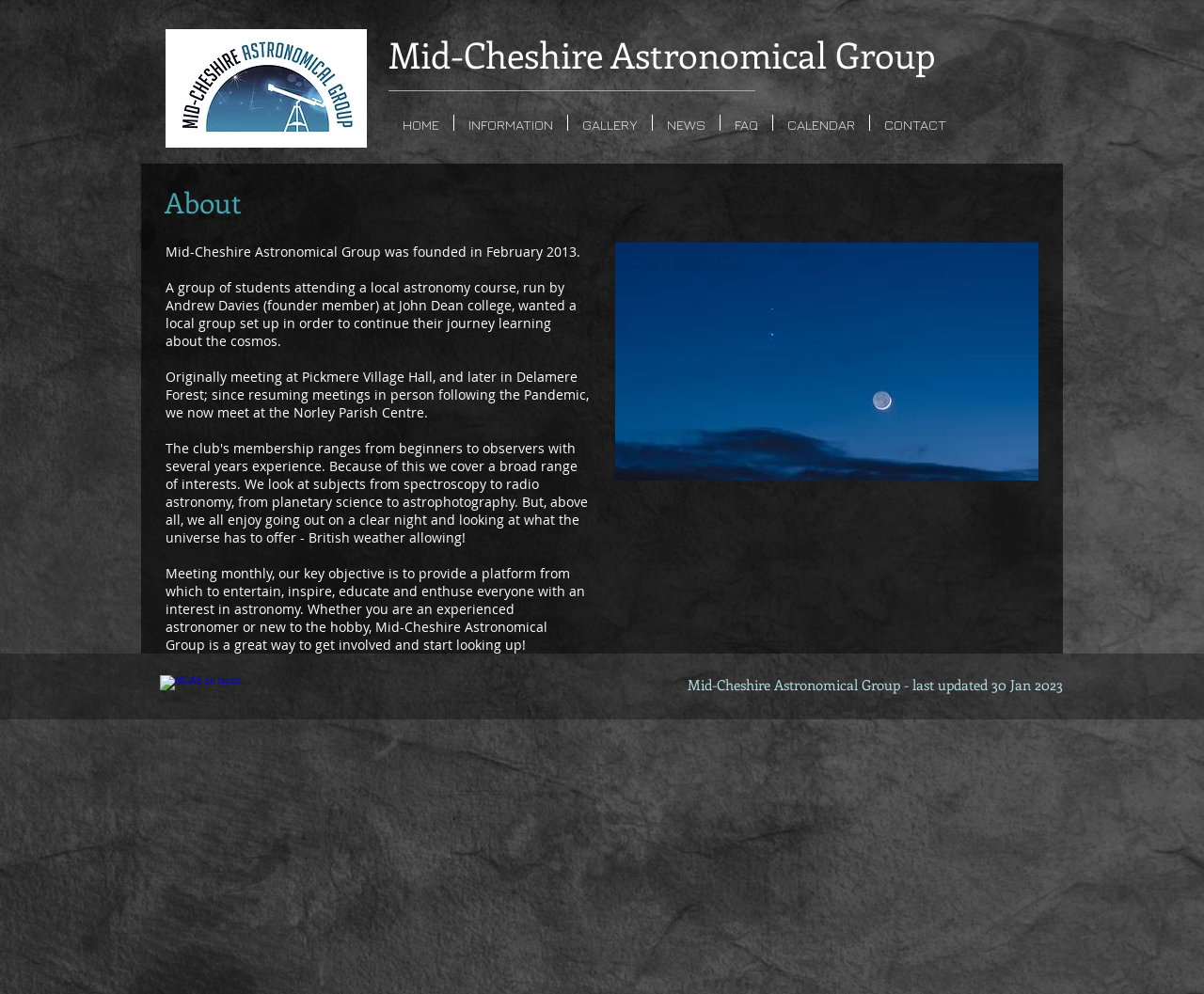Determine the bounding box coordinates of the clickable element to achieve the following action: 'Open CONTACT page'. Provide the coordinates as four float values between 0 and 1, formatted as [left, top, right, bottom].

[0.723, 0.116, 0.798, 0.132]